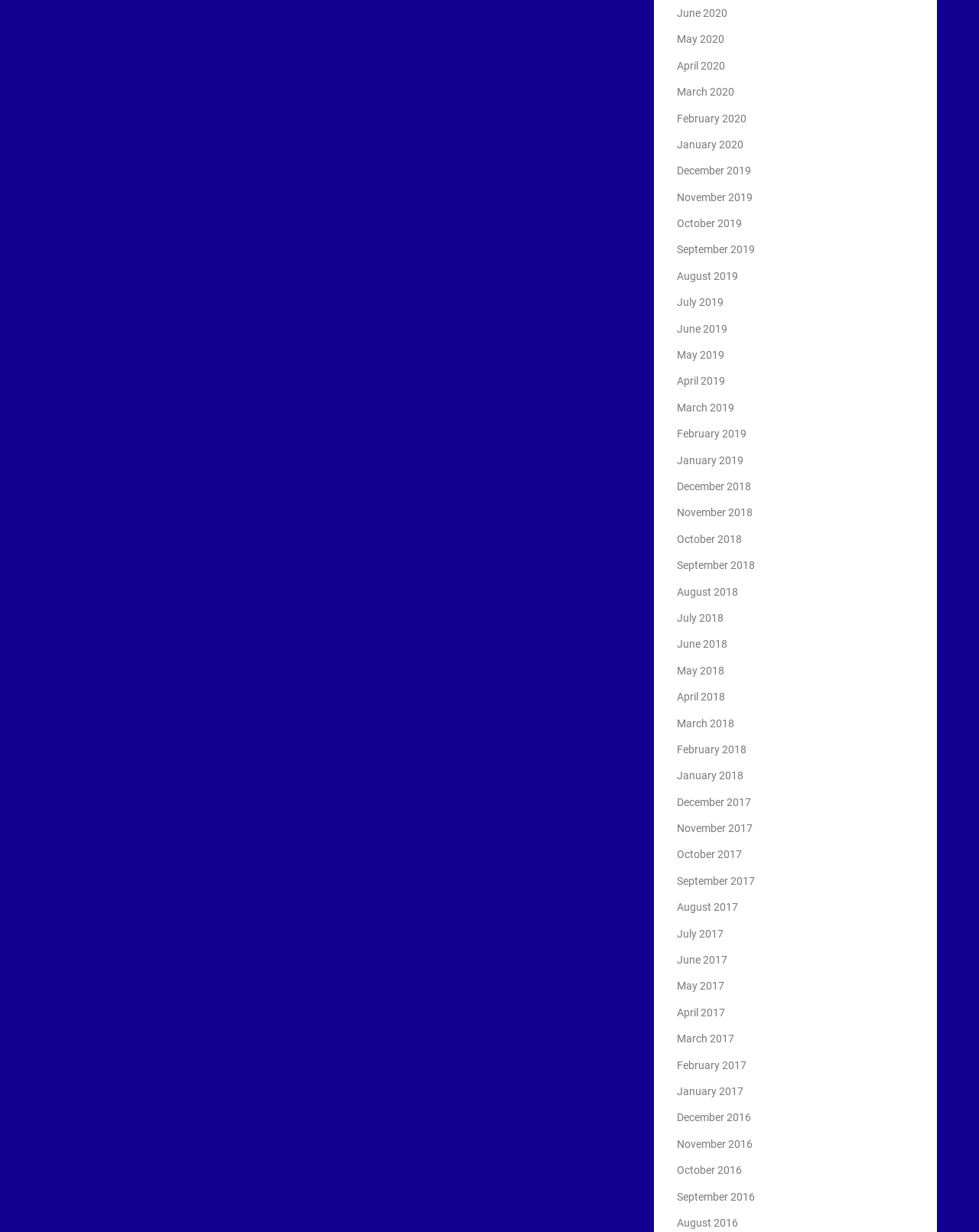Can you pinpoint the bounding box coordinates for the clickable element required for this instruction: "view August 2017"? The coordinates should be four float numbers between 0 and 1, i.e., [left, top, right, bottom].

[0.691, 0.731, 0.754, 0.741]